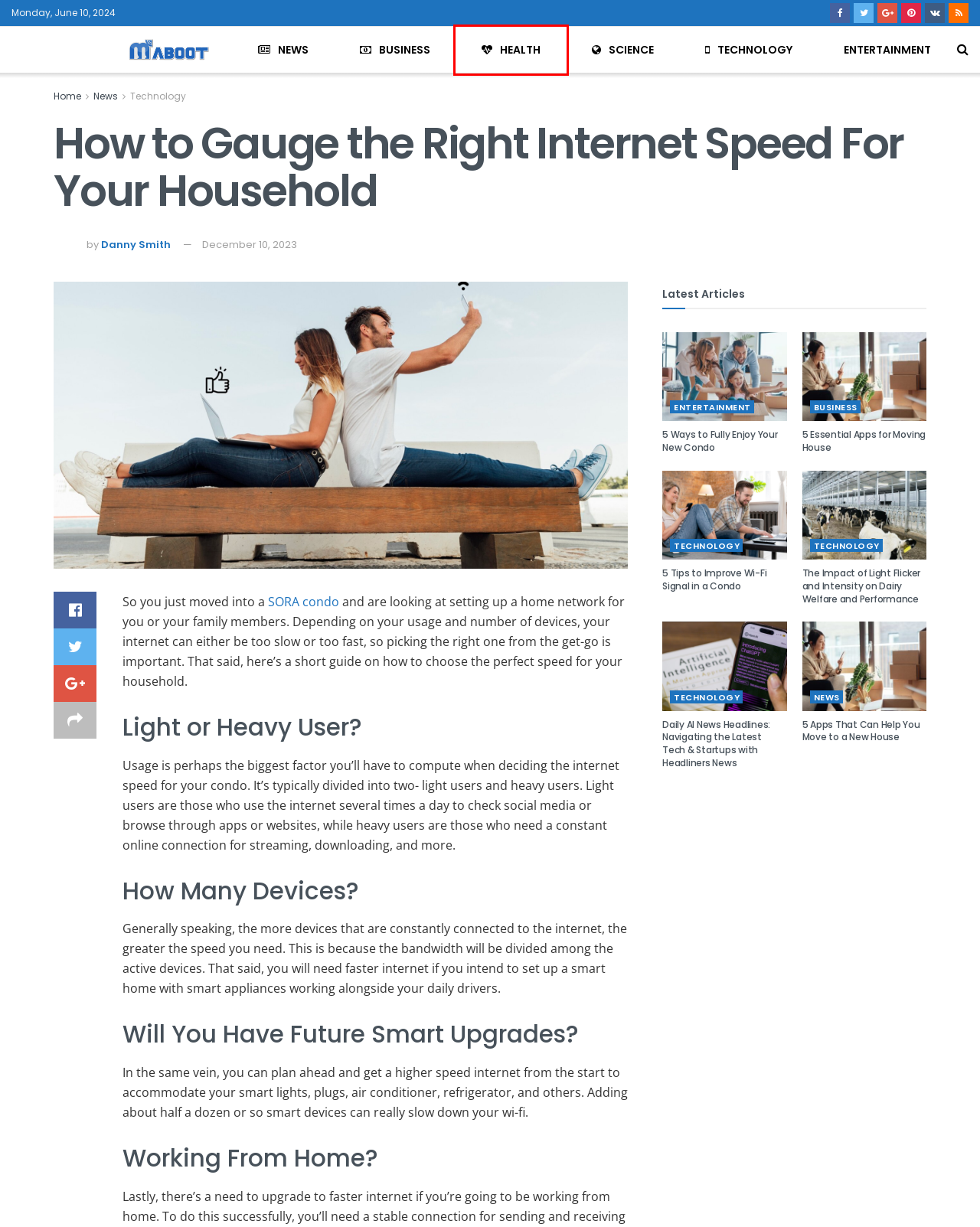You have a screenshot of a webpage, and a red bounding box highlights an element. Select the webpage description that best fits the new page after clicking the element within the bounding box. Options are:
A. 5 Tips to Improve Wi-Fi Signal in a Condo
B. 5 Apps That Can Help You Move to a New House
C. Home - SORA™ Condo @ Lakeside (Updated - 2024)
D. Health Archives
E. Technology Archives
F. 5 Essential Apps for Moving House
G. 5 Ways to Fully Enjoy Your New Condo
H. Maboot - Breaking News & Rumors

D